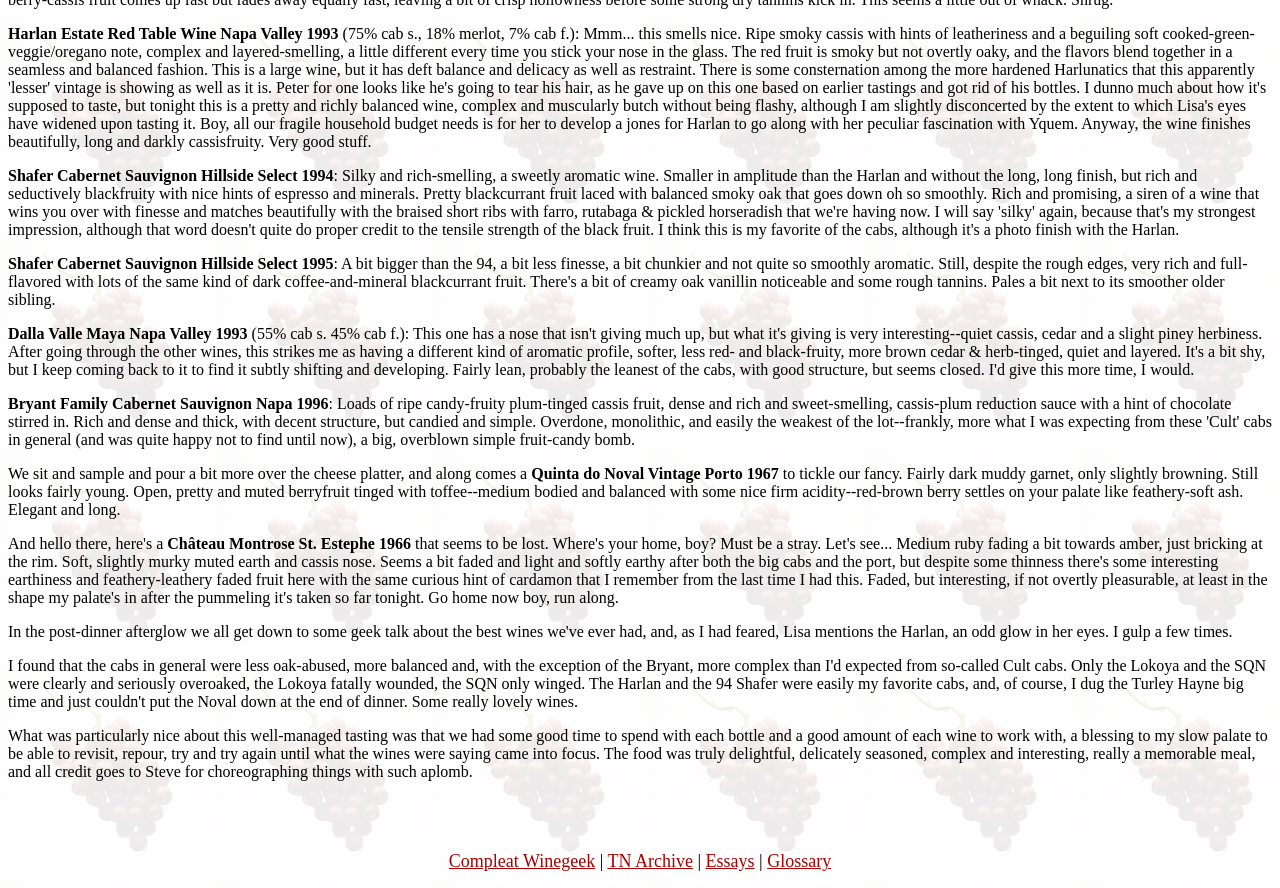For the element described, predict the bounding box coordinates as (top-left x, top-left y, bottom-right x, bottom-right y). All values should be between 0 and 1. Element description: Essays

[0.551, 0.959, 0.59, 0.981]